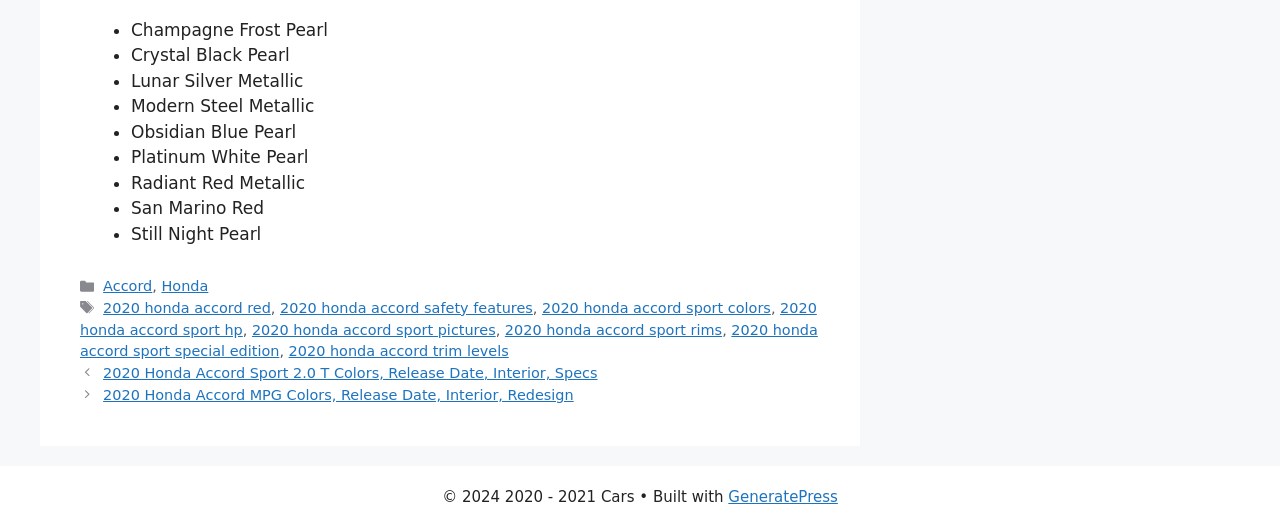Determine the coordinates of the bounding box for the clickable area needed to execute this instruction: "Click on the link to view Honda".

[0.126, 0.526, 0.163, 0.556]